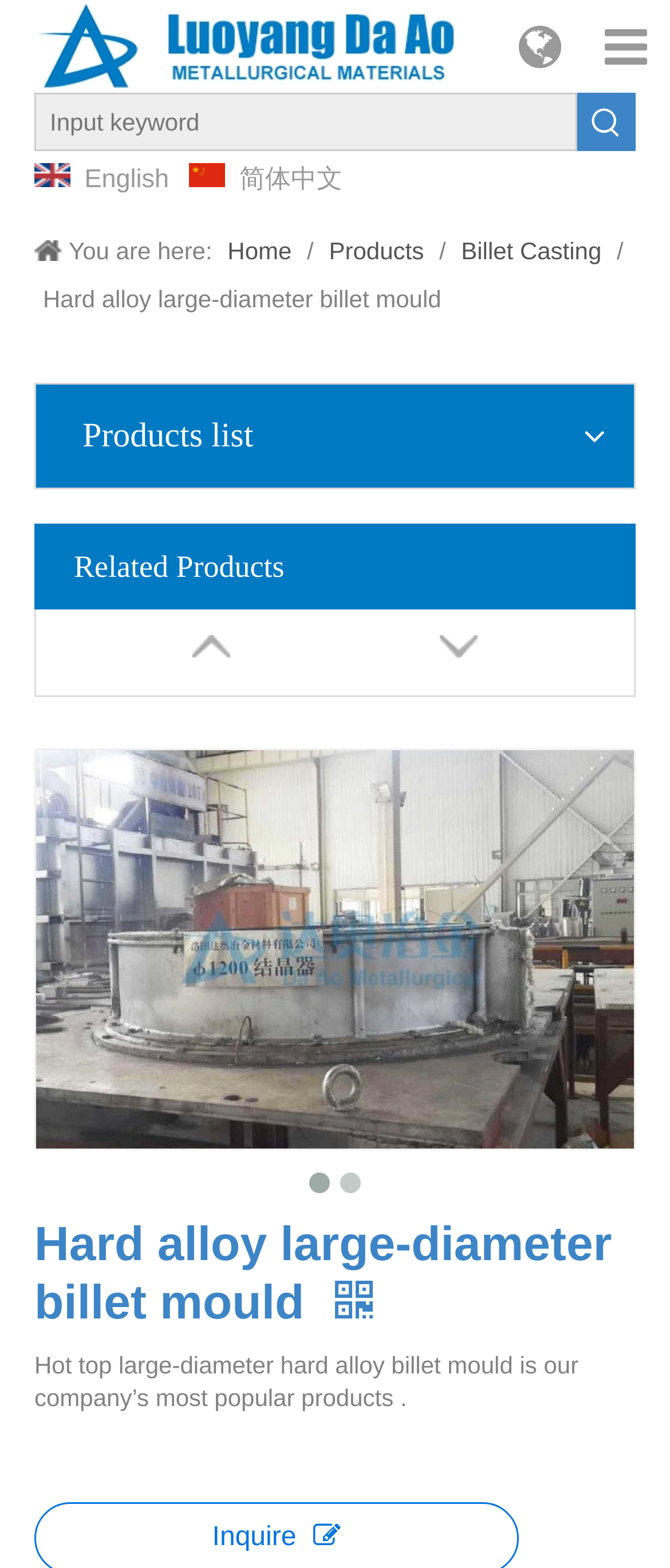Bounding box coordinates must be specified in the format (top-left x, top-left y, bottom-right x, bottom-right y). All values should be floating point numbers between 0 and 1. What are the bounding box coordinates of the UI element described as: brian@jencocompanies.com

None